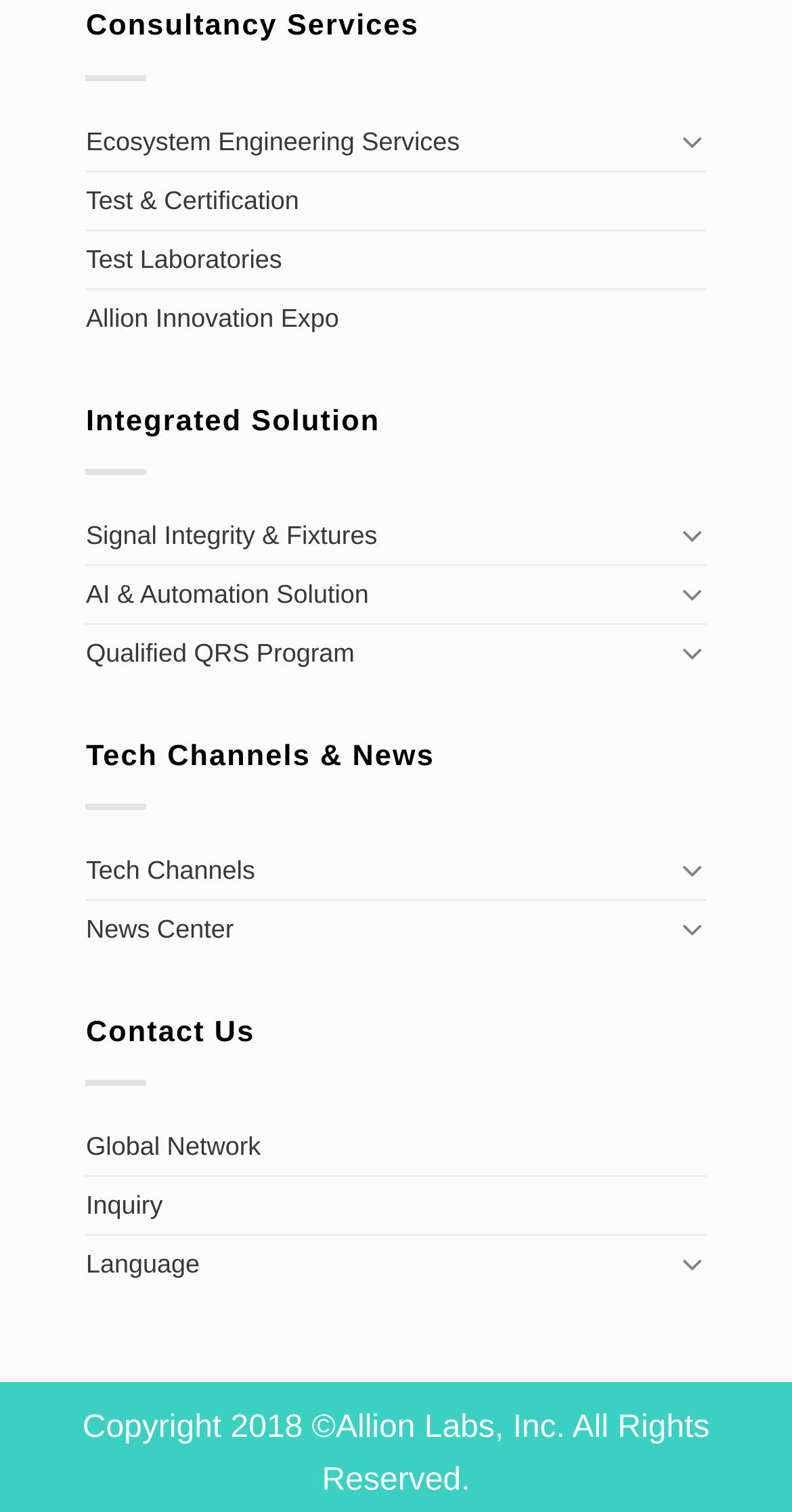Answer this question using a single word or a brief phrase:
What is the copyright year of Allion Labs, Inc.?

2018